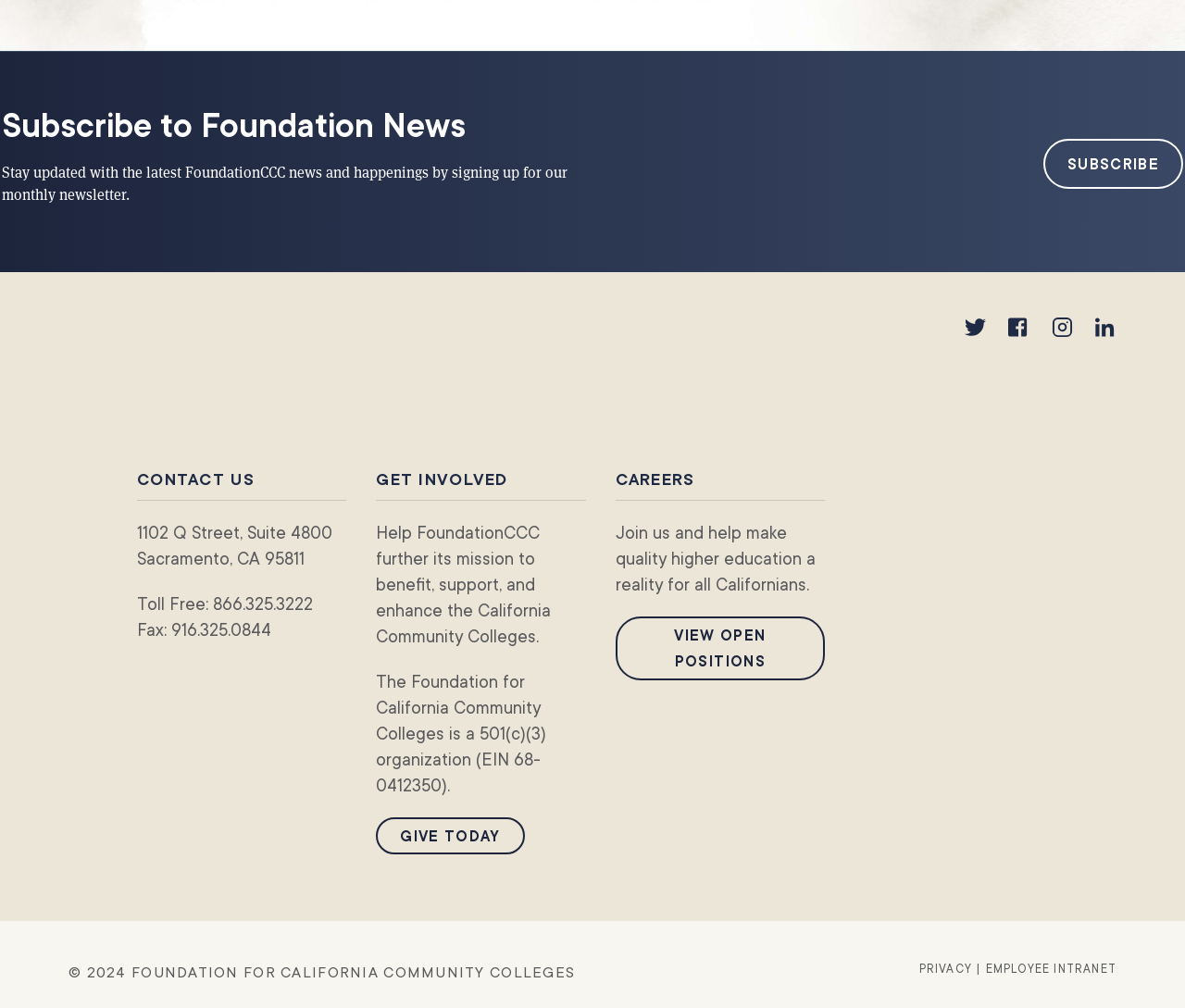Extract the bounding box coordinates for the HTML element that matches this description: "View Open Positions". The coordinates should be four float numbers between 0 and 1, i.e., [left, top, right, bottom].

[0.519, 0.611, 0.696, 0.675]